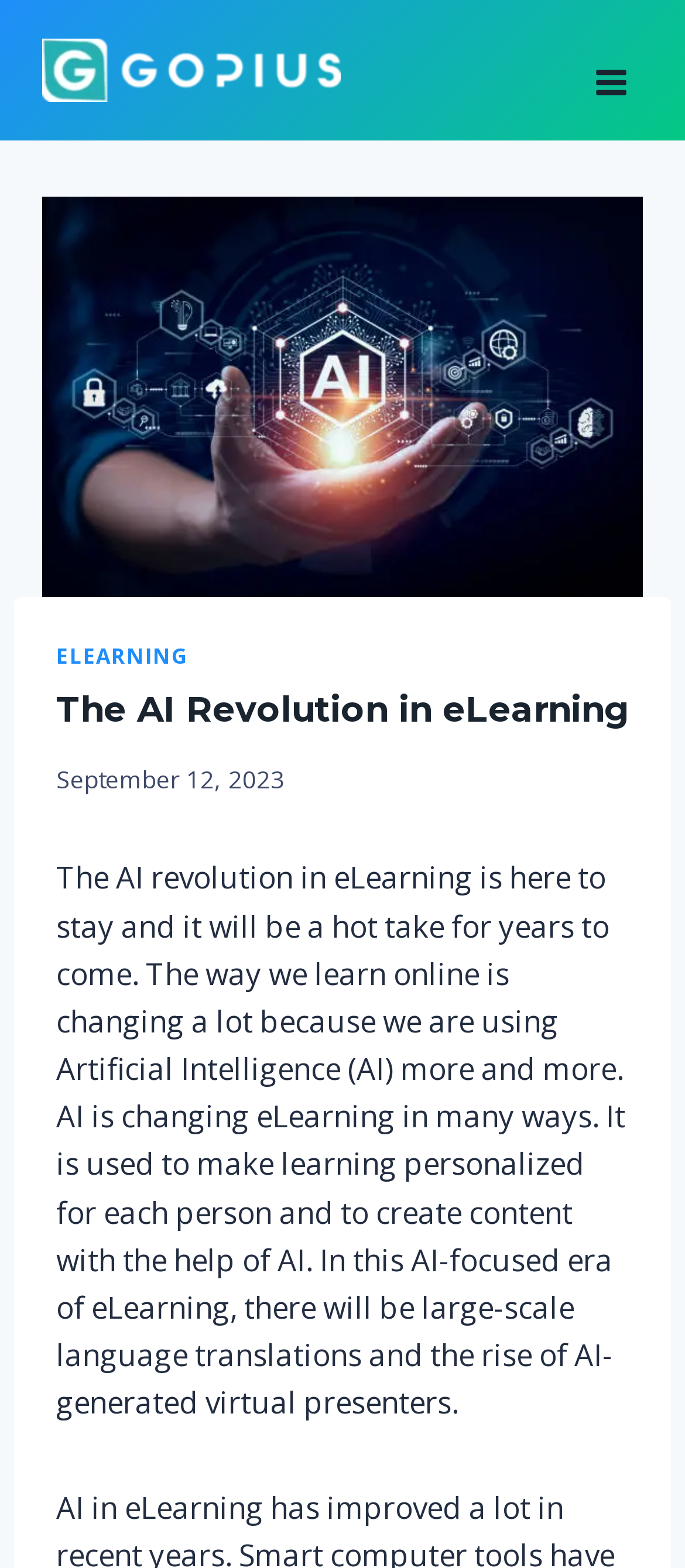What is the topic of the article?
Refer to the screenshot and answer in one word or phrase.

AI in eLearning